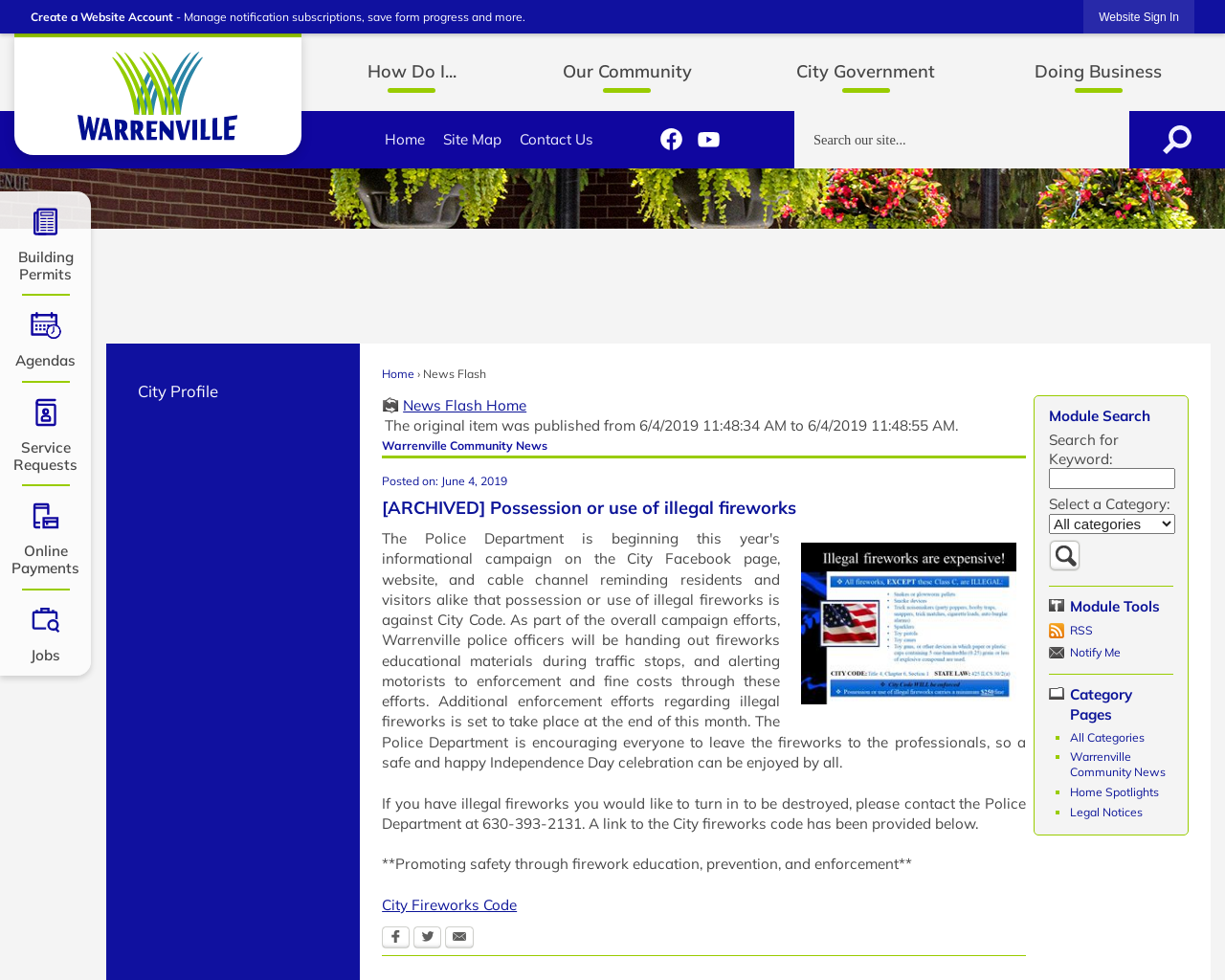Determine the bounding box coordinates for the clickable element required to fulfill the instruction: "View the city fireworks code". Provide the coordinates as four float numbers between 0 and 1, i.e., [left, top, right, bottom].

[0.312, 0.914, 0.422, 0.933]